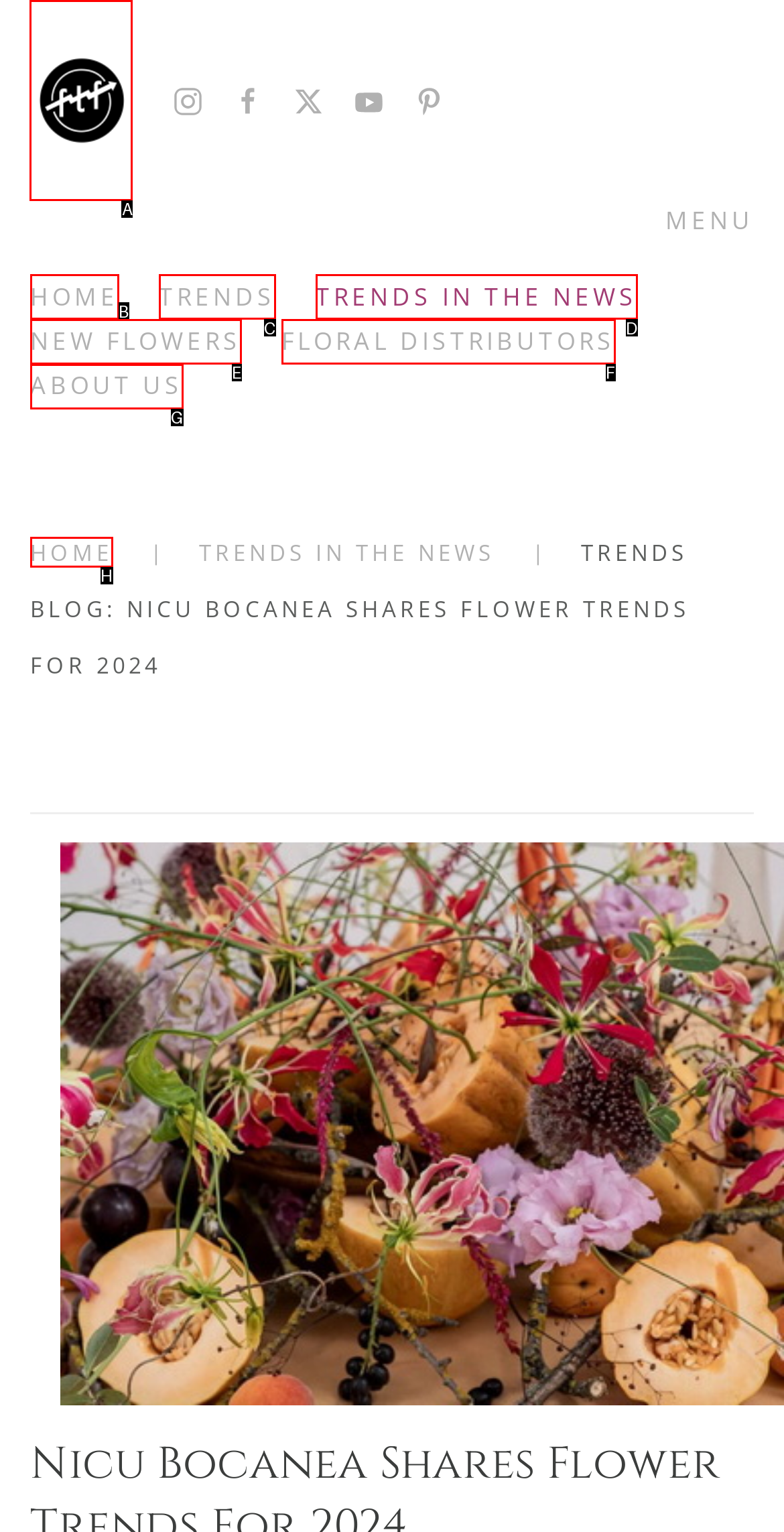For the instruction: Go back to home, which HTML element should be clicked?
Respond with the letter of the appropriate option from the choices given.

A